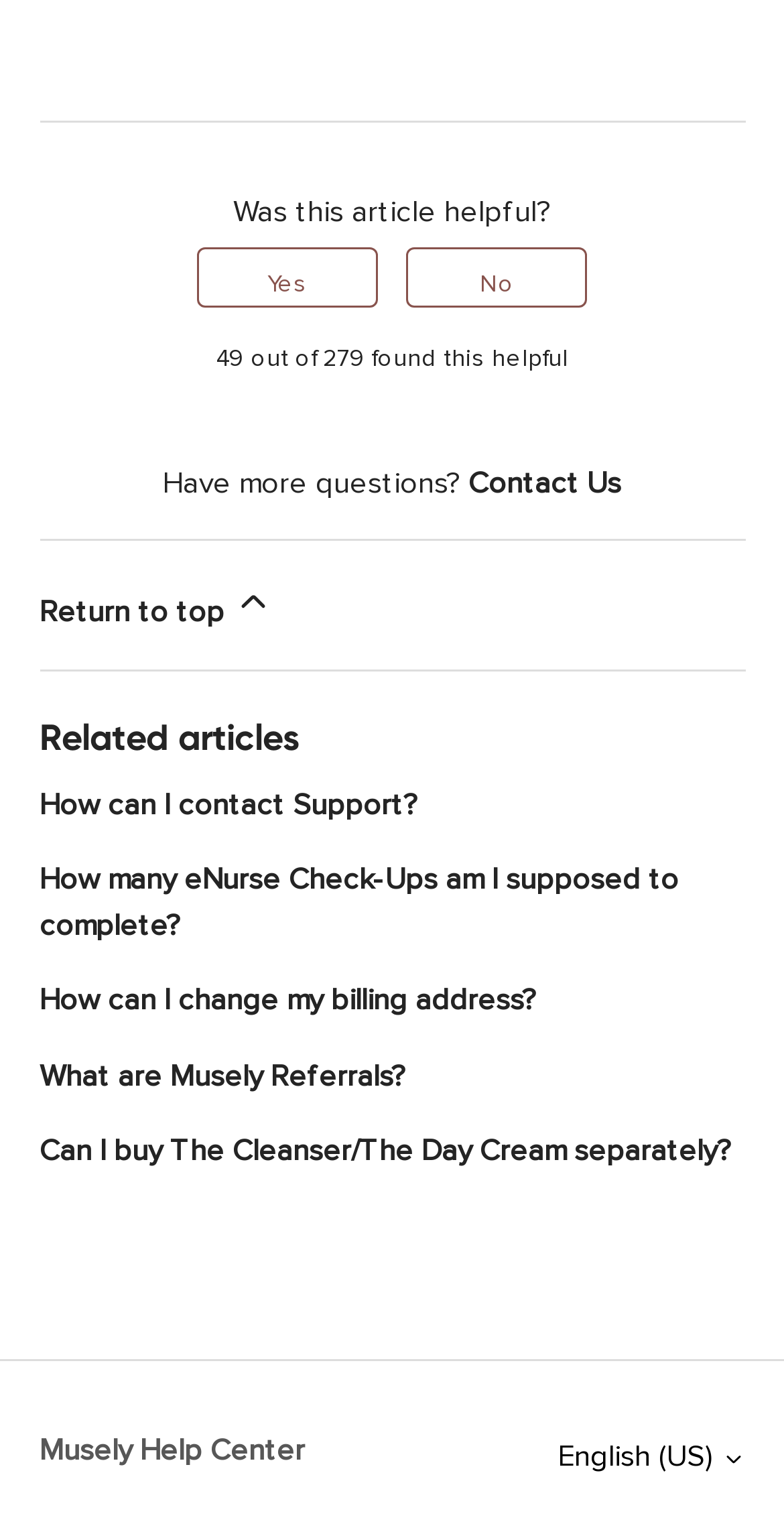Identify the bounding box of the HTML element described here: "What are Musely Referrals?". Provide the coordinates as four float numbers between 0 and 1: [left, top, right, bottom].

[0.05, 0.69, 0.517, 0.704]